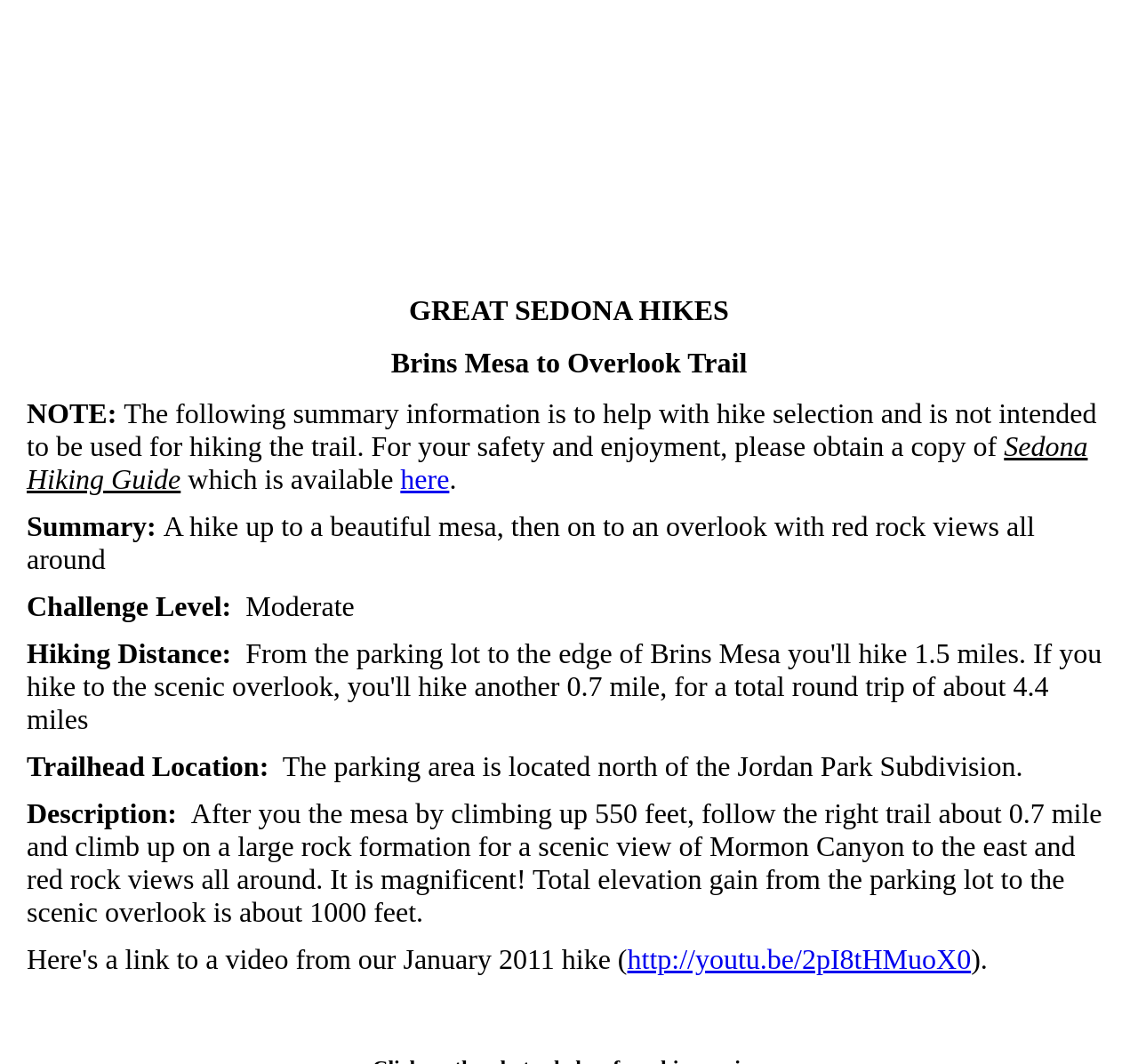What is the total elevation gain from the parking lot to the scenic overlook?
Give a comprehensive and detailed explanation for the question.

I found the answer in the 'Description:' section, which states that the total elevation gain from the parking lot to the scenic overlook is about 1000 feet.